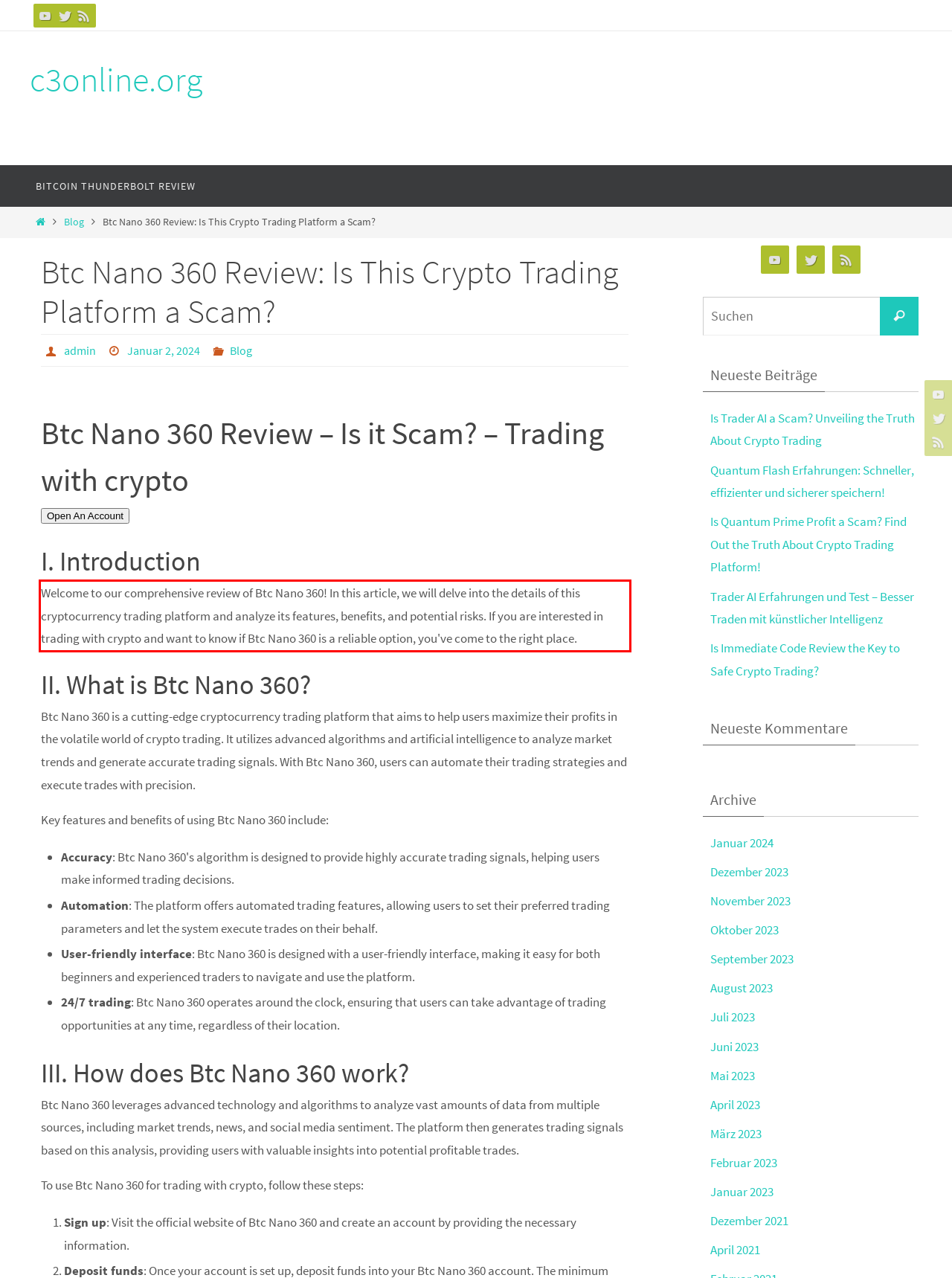Please recognize and transcribe the text located inside the red bounding box in the webpage image.

Welcome to our comprehensive review of Btc Nano 360! In this article, we will delve into the details of this cryptocurrency trading platform and analyze its features, benefits, and potential risks. If you are interested in trading with crypto and want to know if Btc Nano 360 is a reliable option, you've come to the right place.